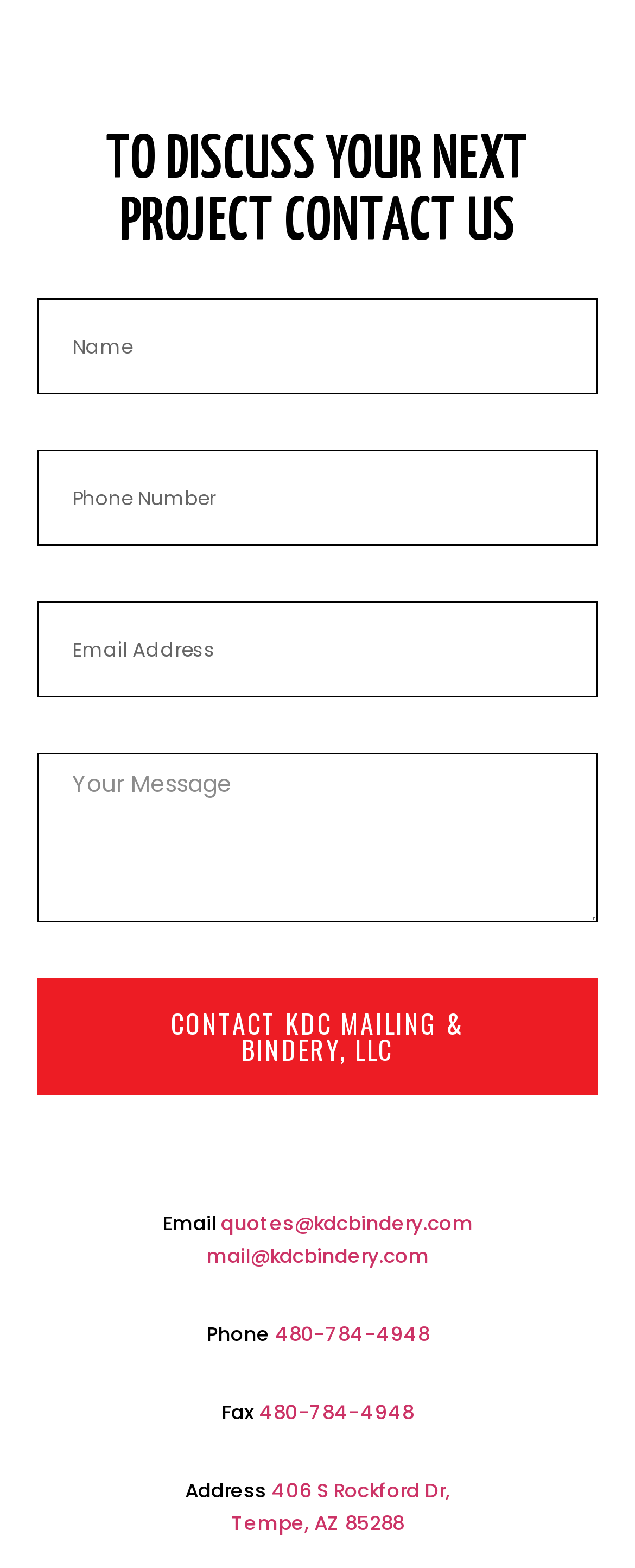Identify the bounding box coordinates of the clickable section necessary to follow the following instruction: "Call 480-784-4948". The coordinates should be presented as four float numbers from 0 to 1, i.e., [left, top, right, bottom].

[0.432, 0.841, 0.676, 0.859]